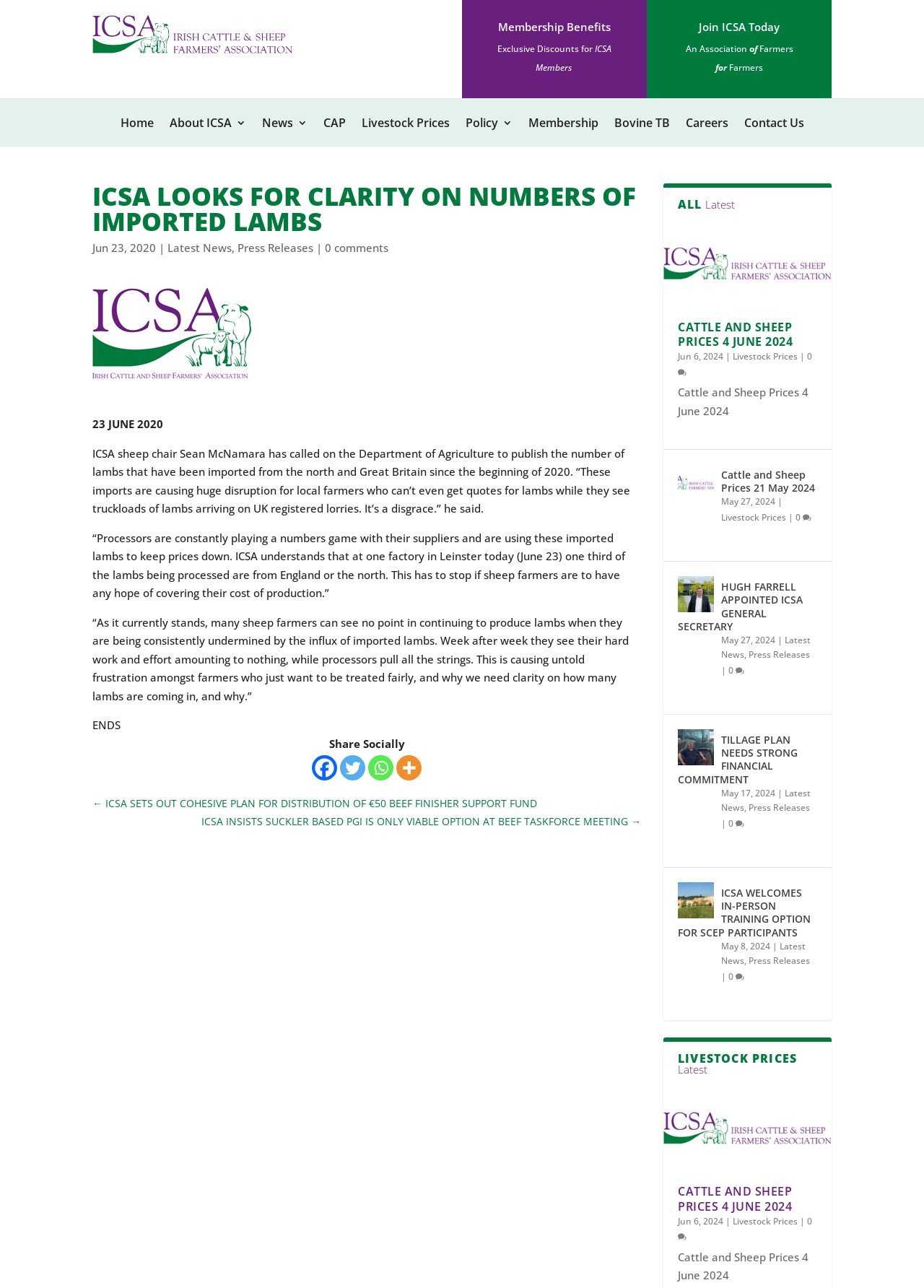Extract the main heading from the webpage content.

ICSA LOOKS FOR CLARITY ON NUMBERS OF IMPORTED LAMBS